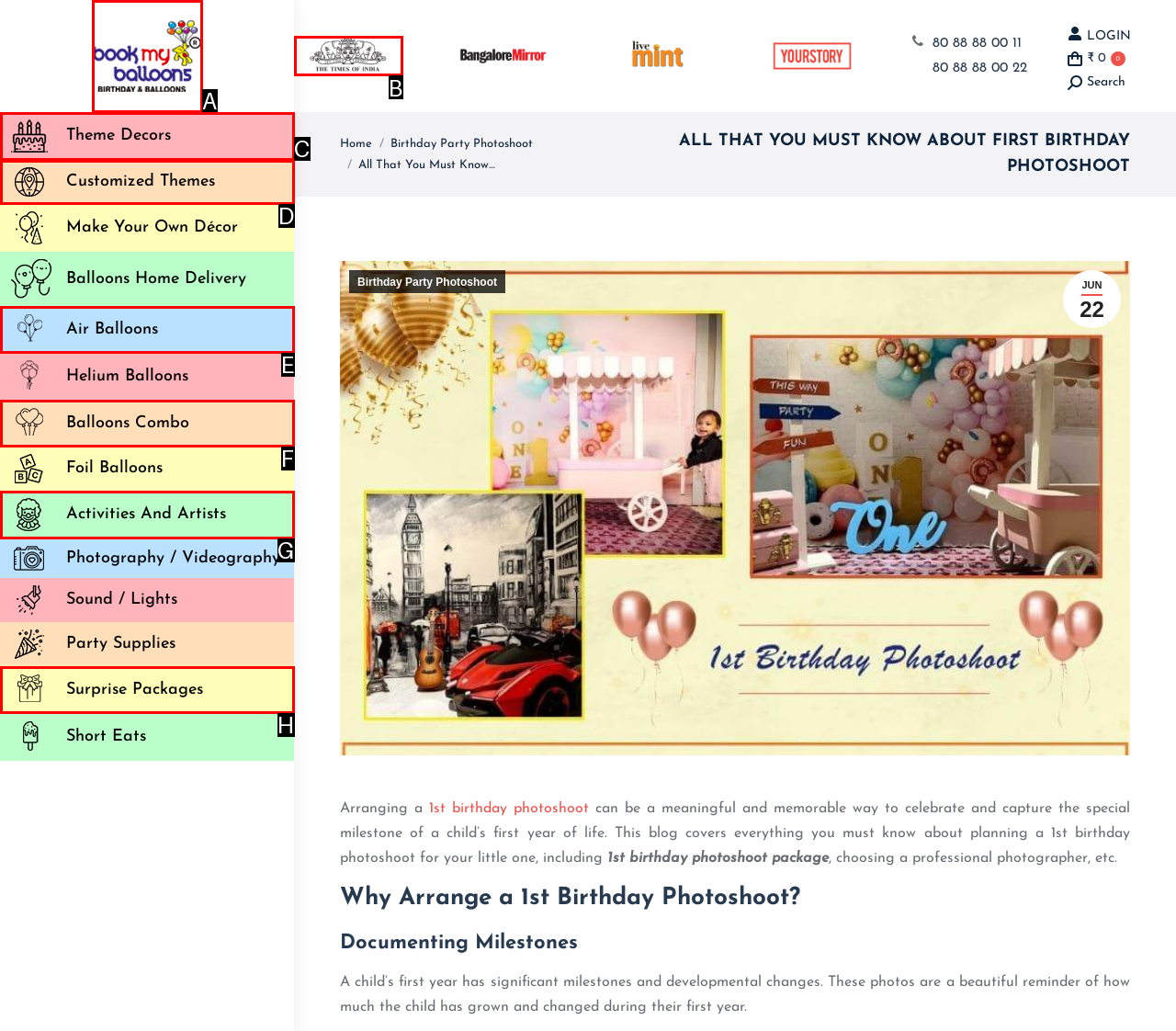From the given choices, determine which HTML element aligns with the description: alt="The Times of India" Respond with the letter of the appropriate option.

B